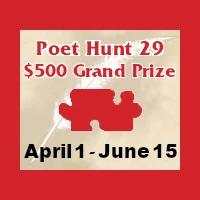Using the details in the image, give a detailed response to the question below:
What is the duration of the contest?

The contest duration is explicitly mentioned at the bottom of the image, specifying the start and end dates as 'April 1 - June 15', which informs poets of the timeframe to submit their work.